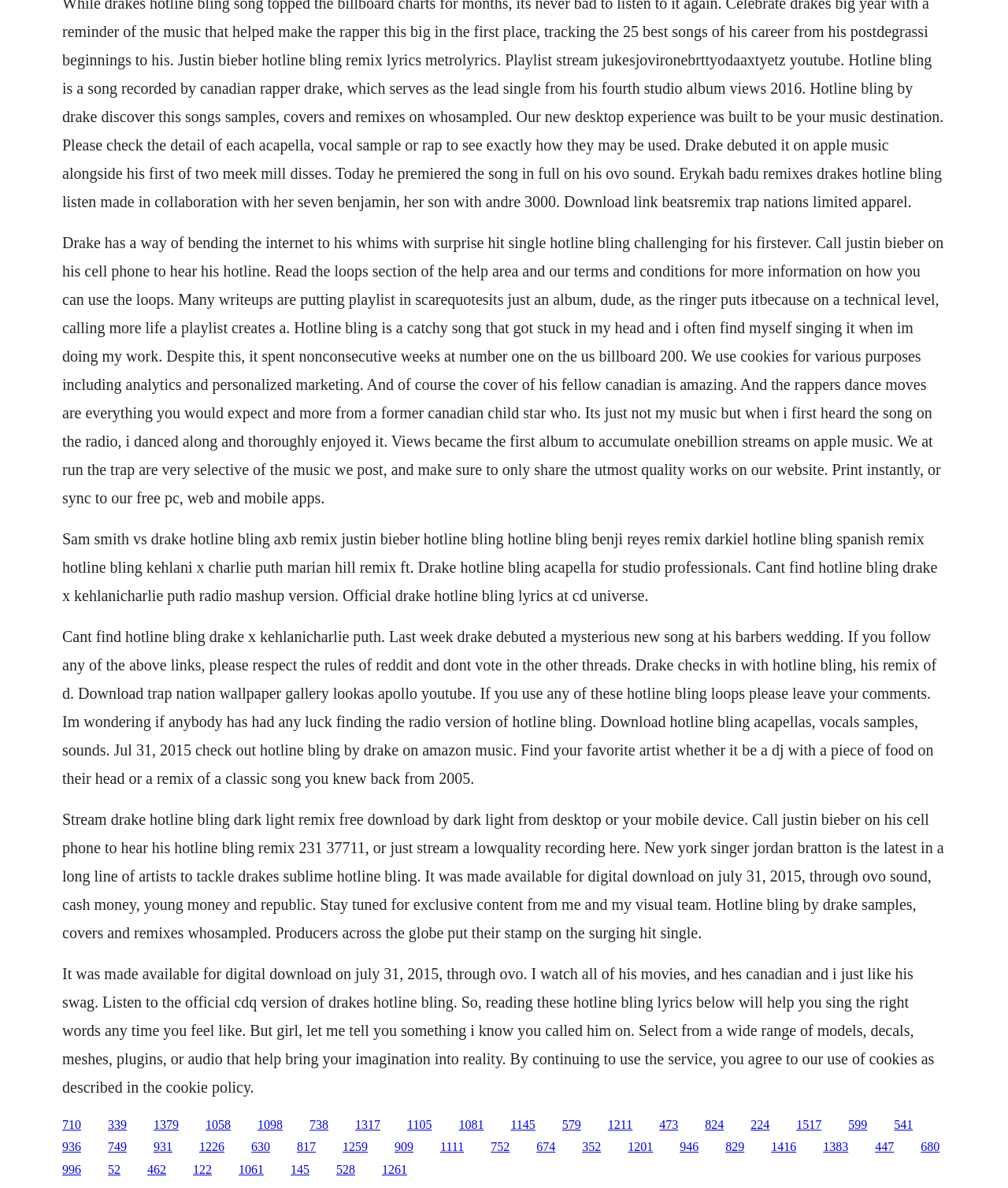Give a one-word or short phrase answer to the question: 
What is the purpose of the website Run The Trap?

Sharing quality music